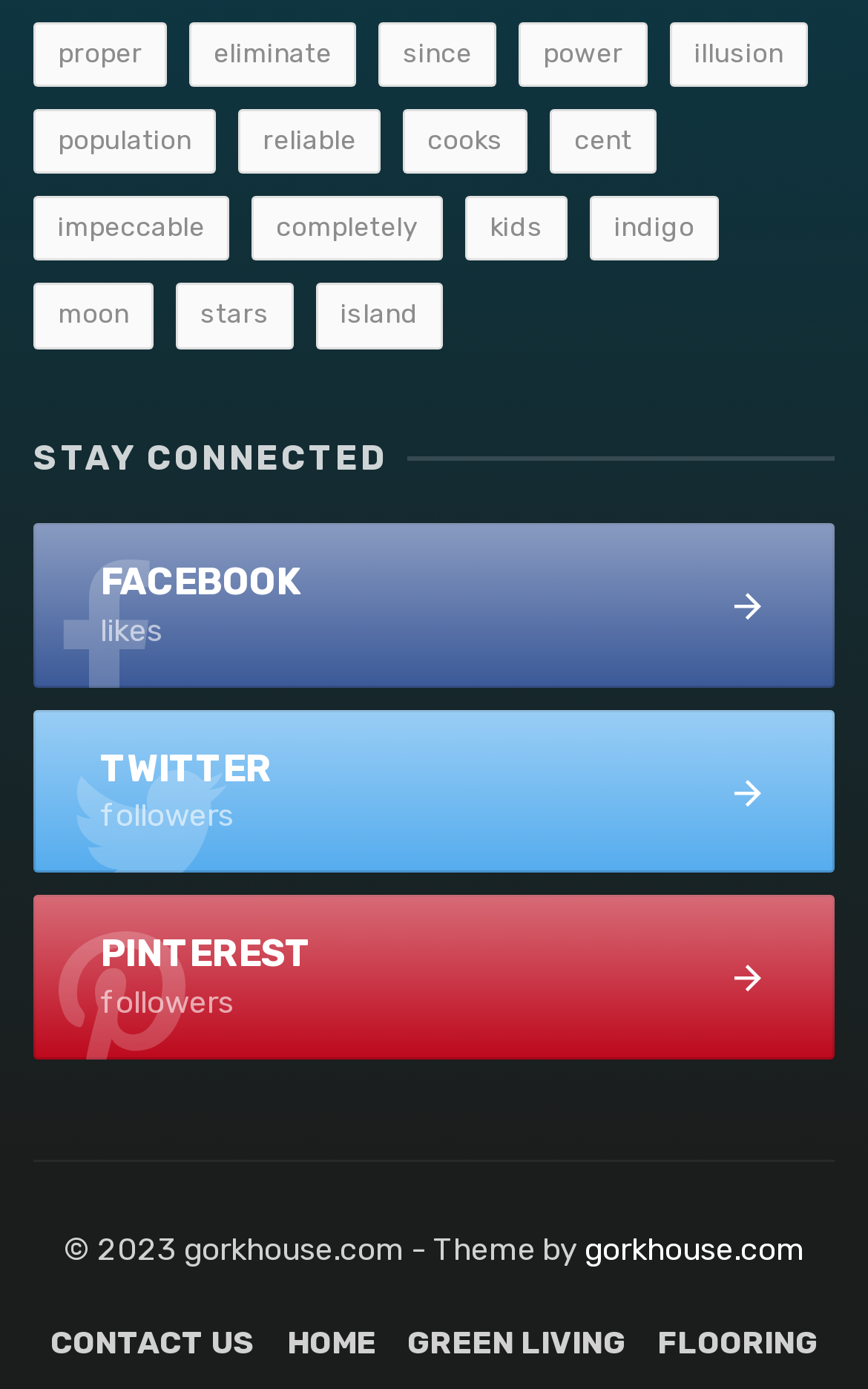Give a concise answer of one word or phrase to the question: 
What is the second link in the first row?

eliminate